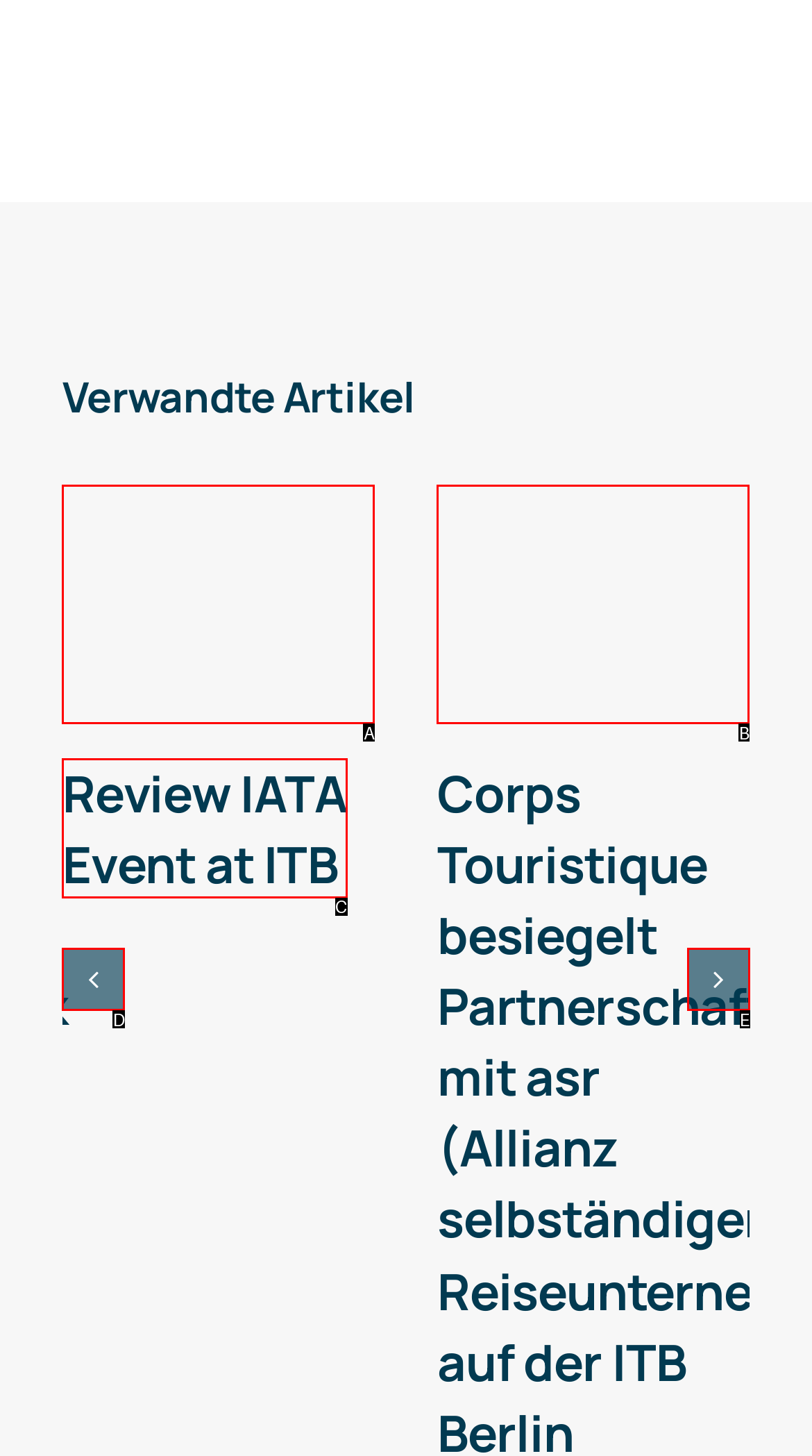Match the HTML element to the given description: aria-label="Review IATA Event at ITB"
Indicate the option by its letter.

A